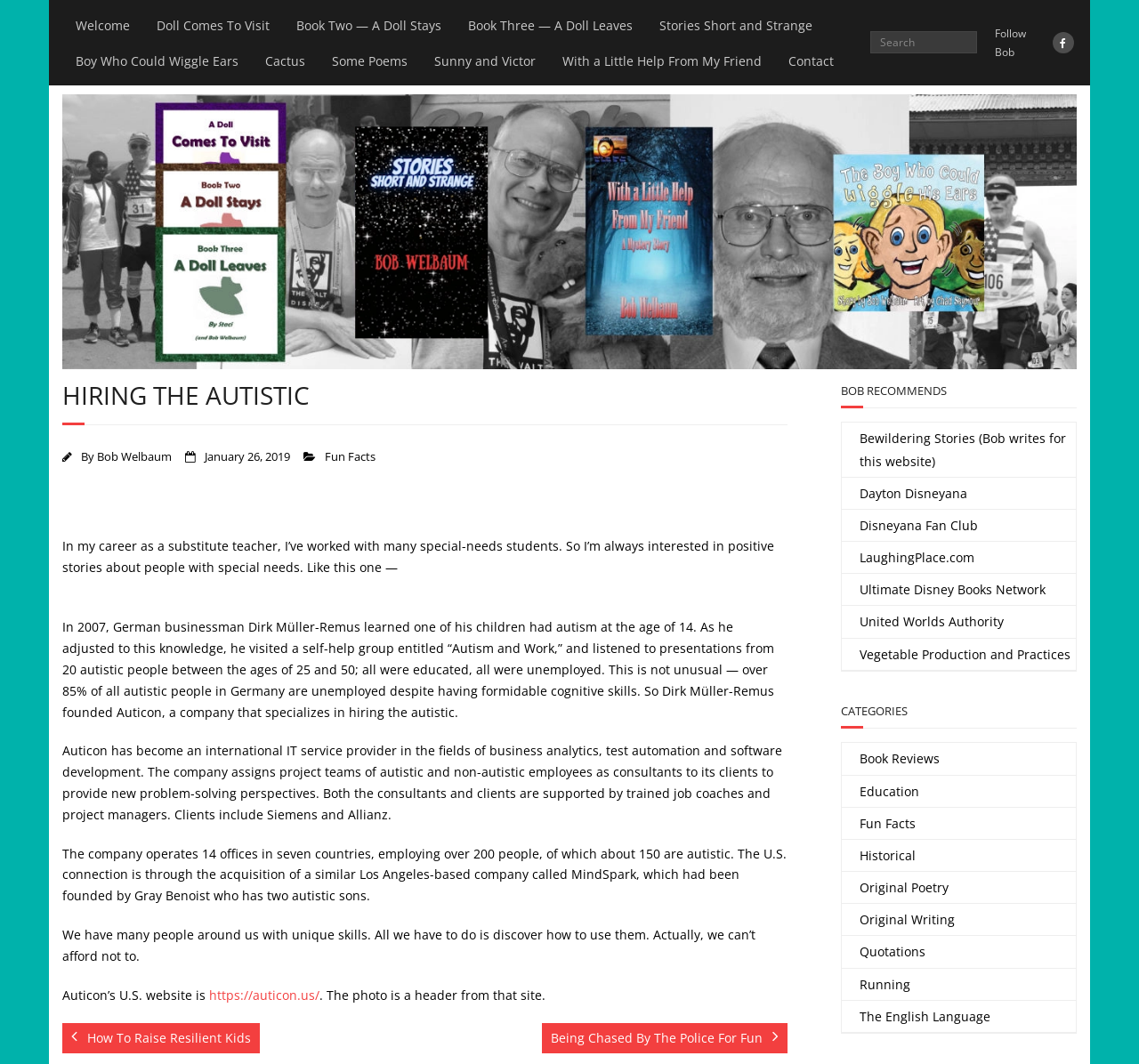Extract the main heading text from the webpage.

HIRING THE AUTISTIC